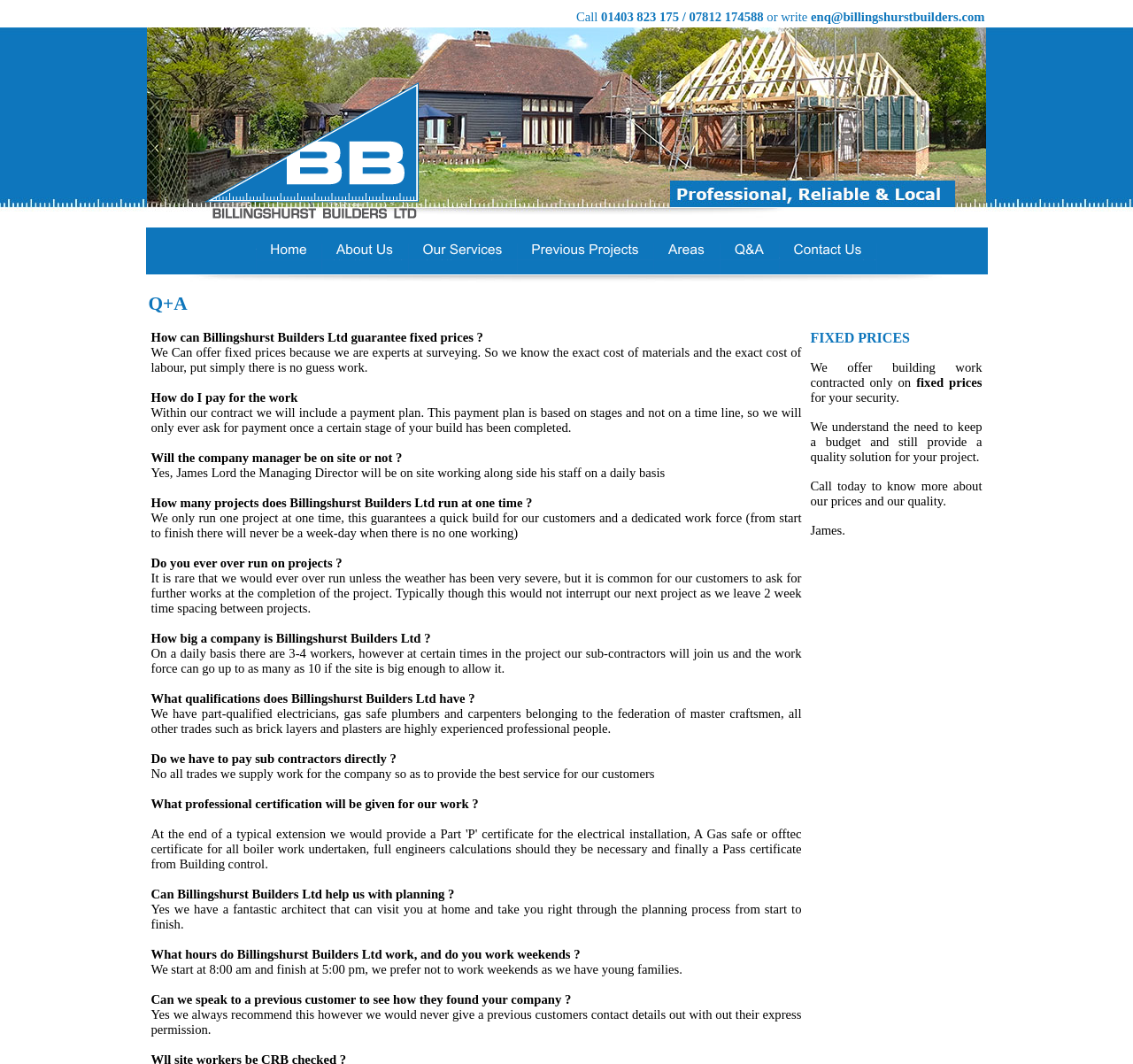Find and specify the bounding box coordinates that correspond to the clickable region for the instruction: "Send an email to enq@billingshurstbuilders.com".

[0.716, 0.009, 0.869, 0.022]